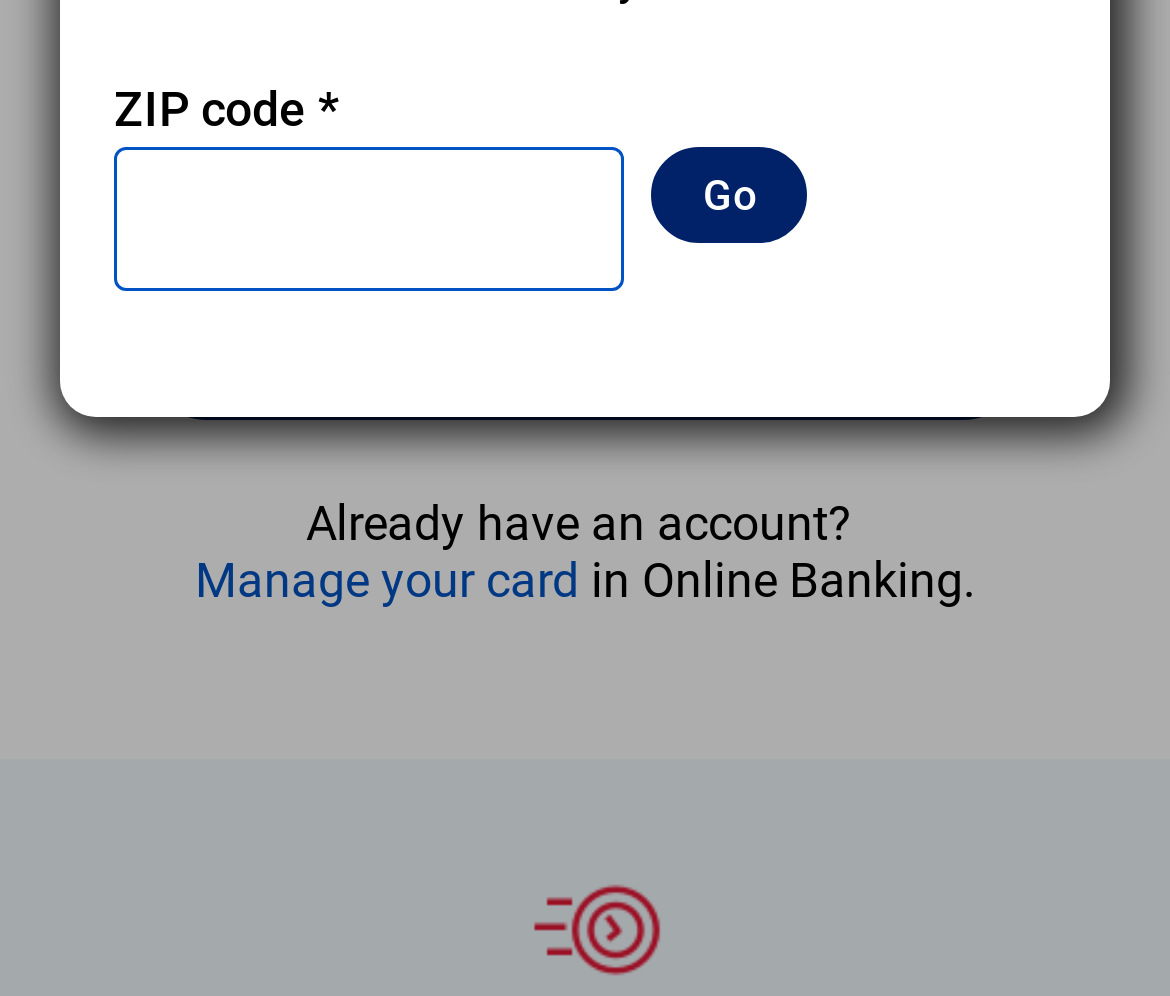Using floating point numbers between 0 and 1, provide the bounding box coordinates in the format (top-left x, top-left y, bottom-right x, bottom-right y). Locate the UI element described here: Manage your card

[0.167, 0.554, 0.495, 0.612]